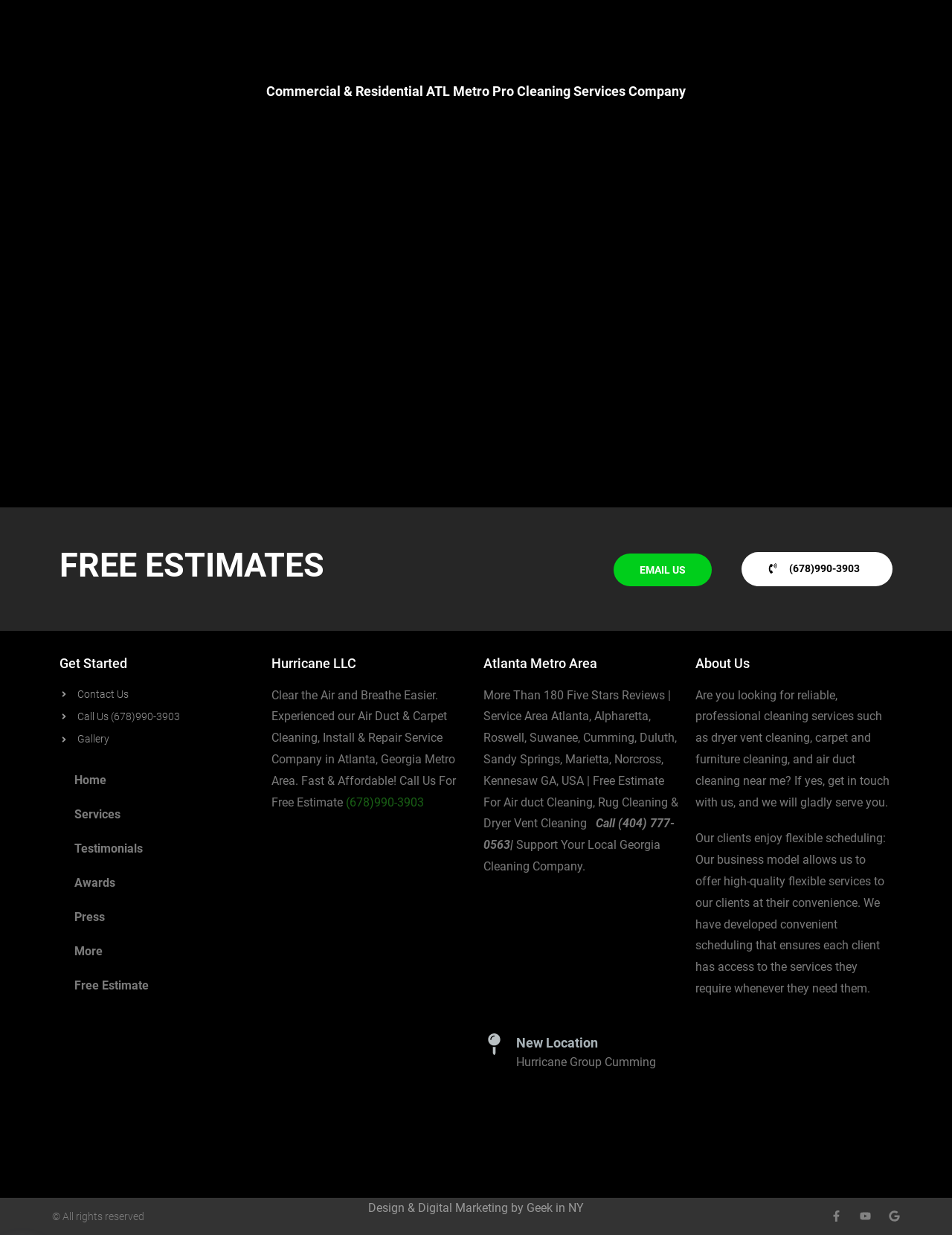What is the phone number for free estimate?
Based on the image, provide your answer in one word or phrase.

(678)990-3903